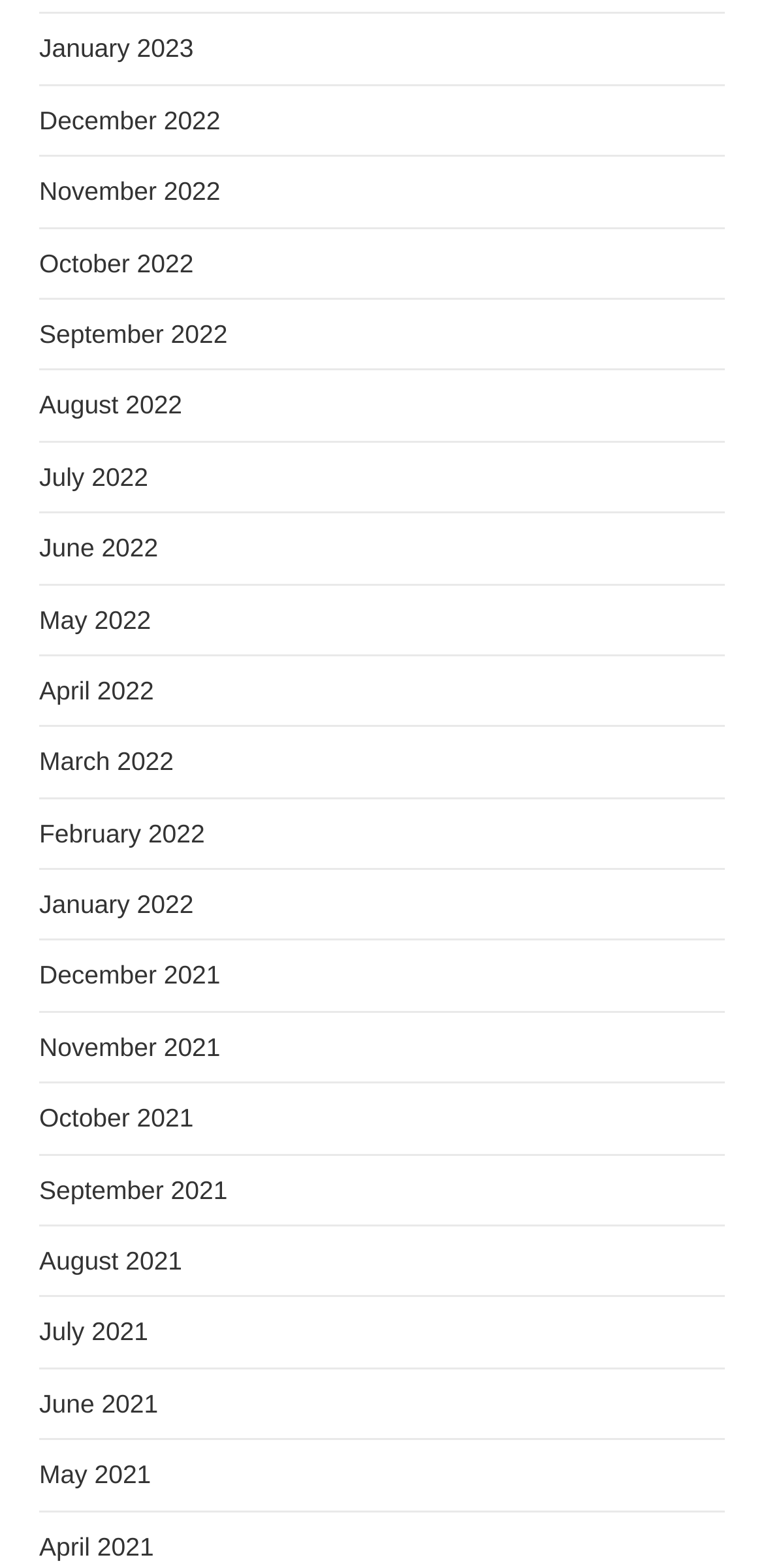Please answer the following question using a single word or phrase: 
What is the most recent month listed?

January 2023